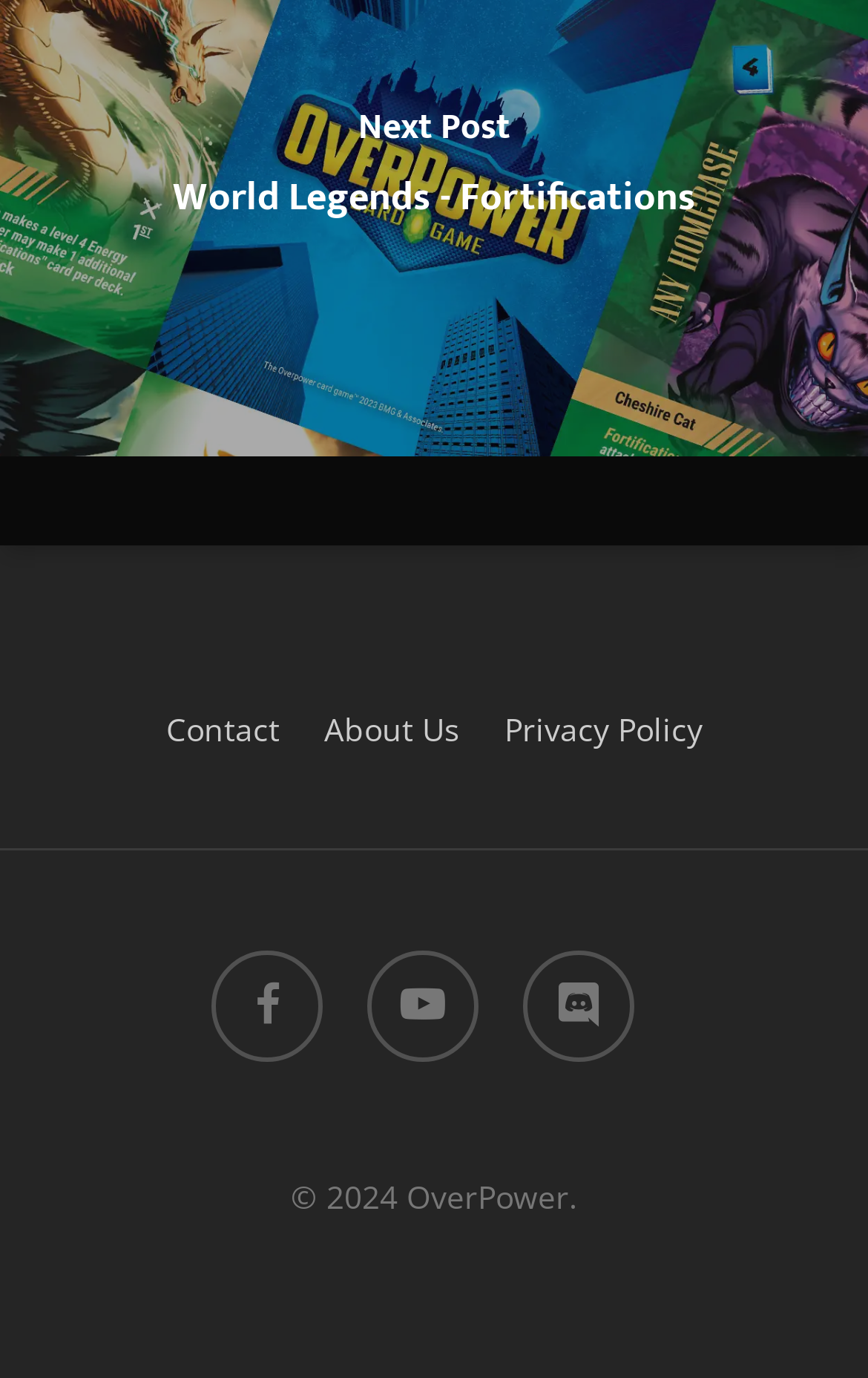Reply to the question with a single word or phrase:
What is the company name?

OverPower